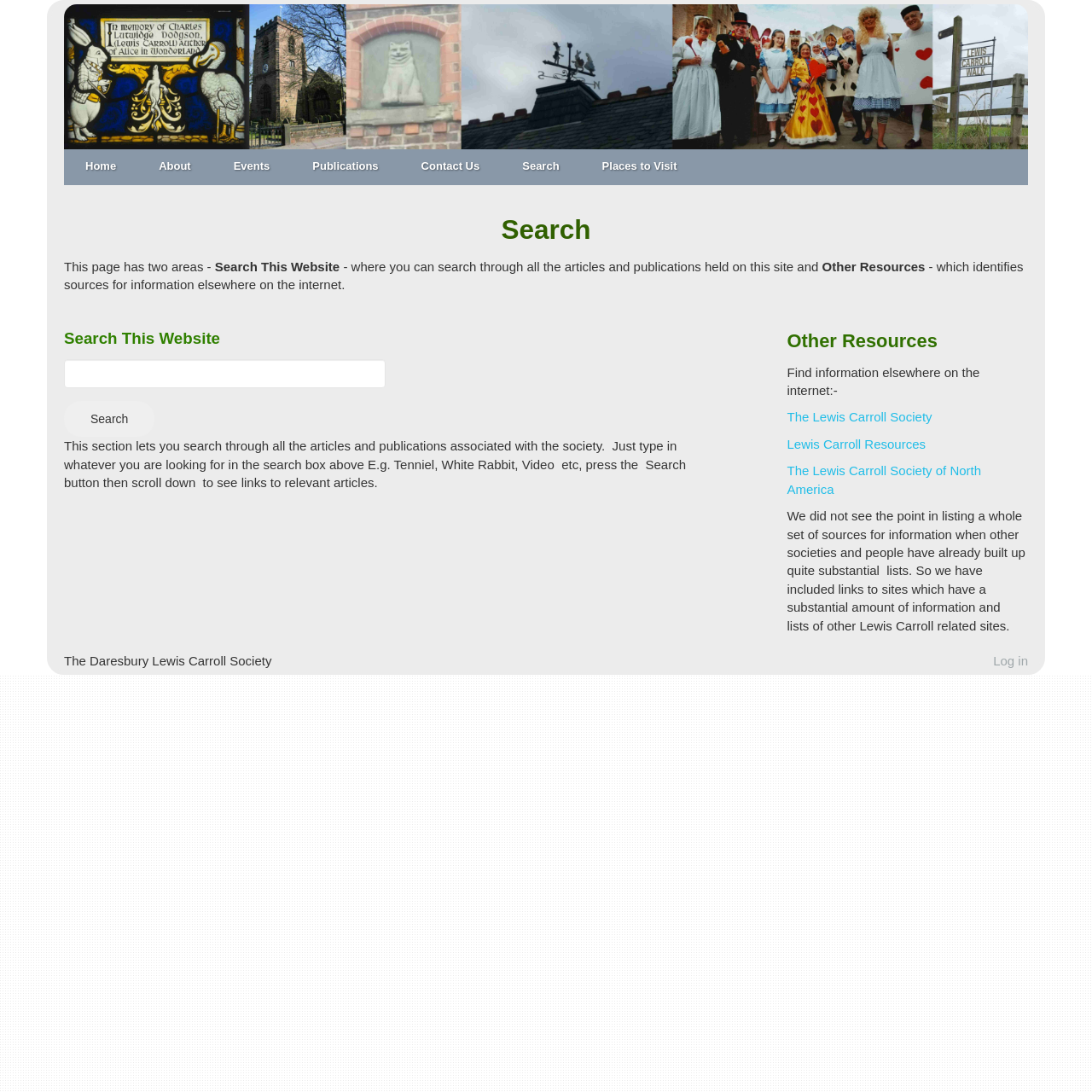Show the bounding box coordinates of the region that should be clicked to follow the instruction: "Visit the Lewis Carroll Society website."

[0.721, 0.375, 0.854, 0.389]